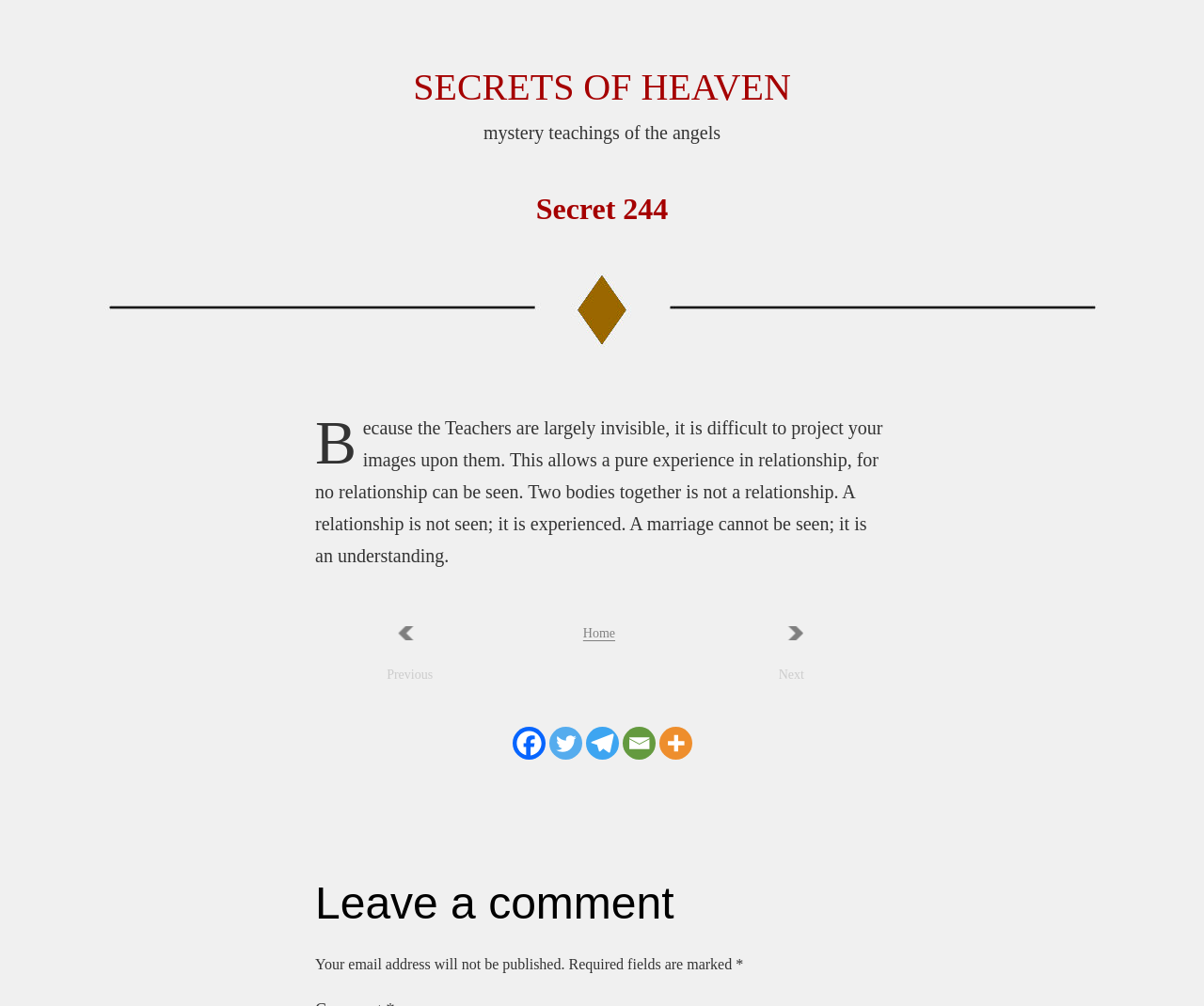Please provide a detailed answer to the question below by examining the image:
How many columns are there in the layout table?

The layout table has three columns, which are represented by the 'LayoutTableCell' elements. These columns contain the links 'Home', 'Previous', and 'Next'.